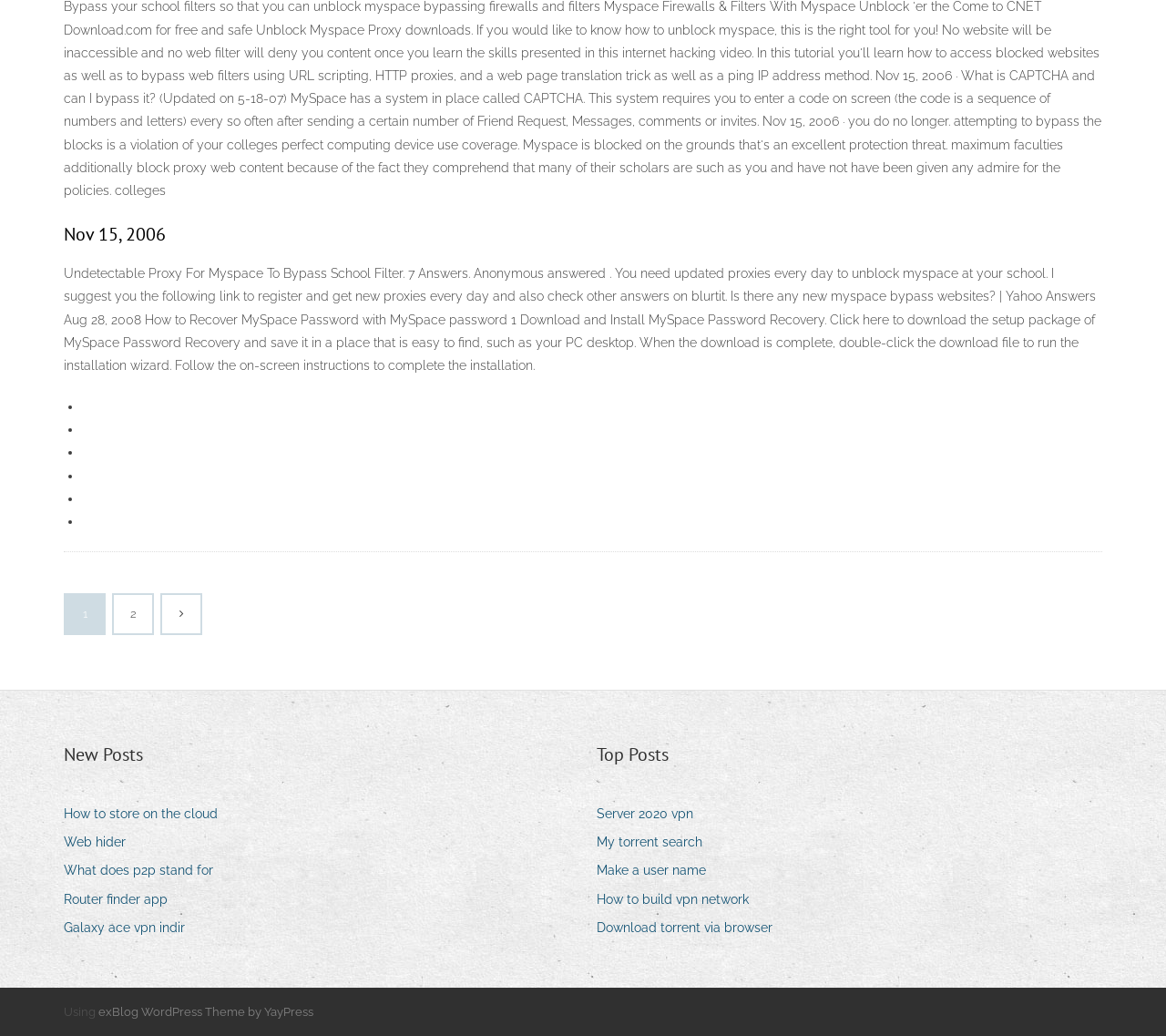Identify and provide the bounding box for the element described by: "[UltiMet]".

None